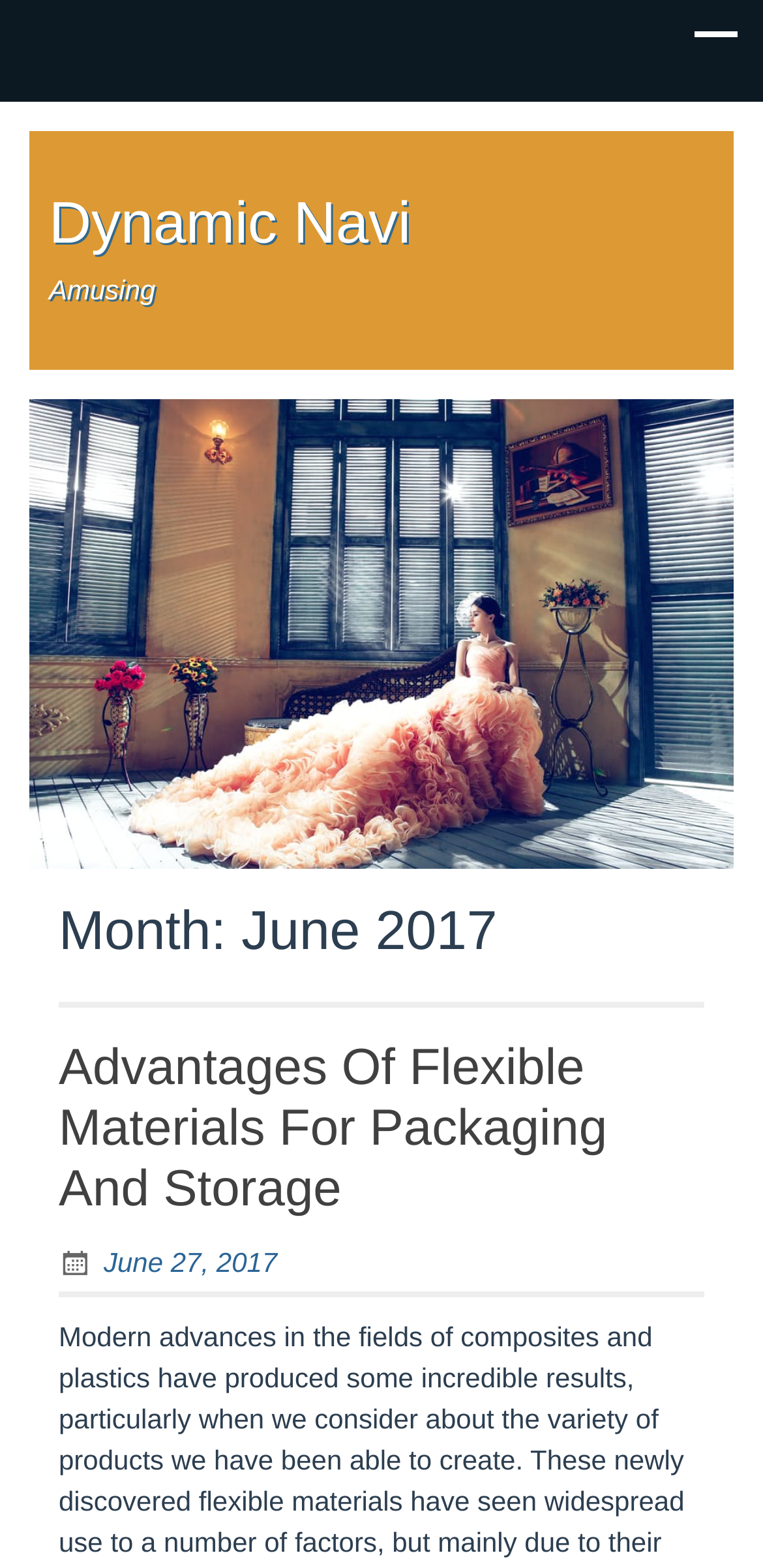Identify the bounding box of the HTML element described here: "Next". Provide the coordinates as four float numbers between 0 and 1: [left, top, right, bottom].

[0.846, 0.389, 0.923, 0.427]